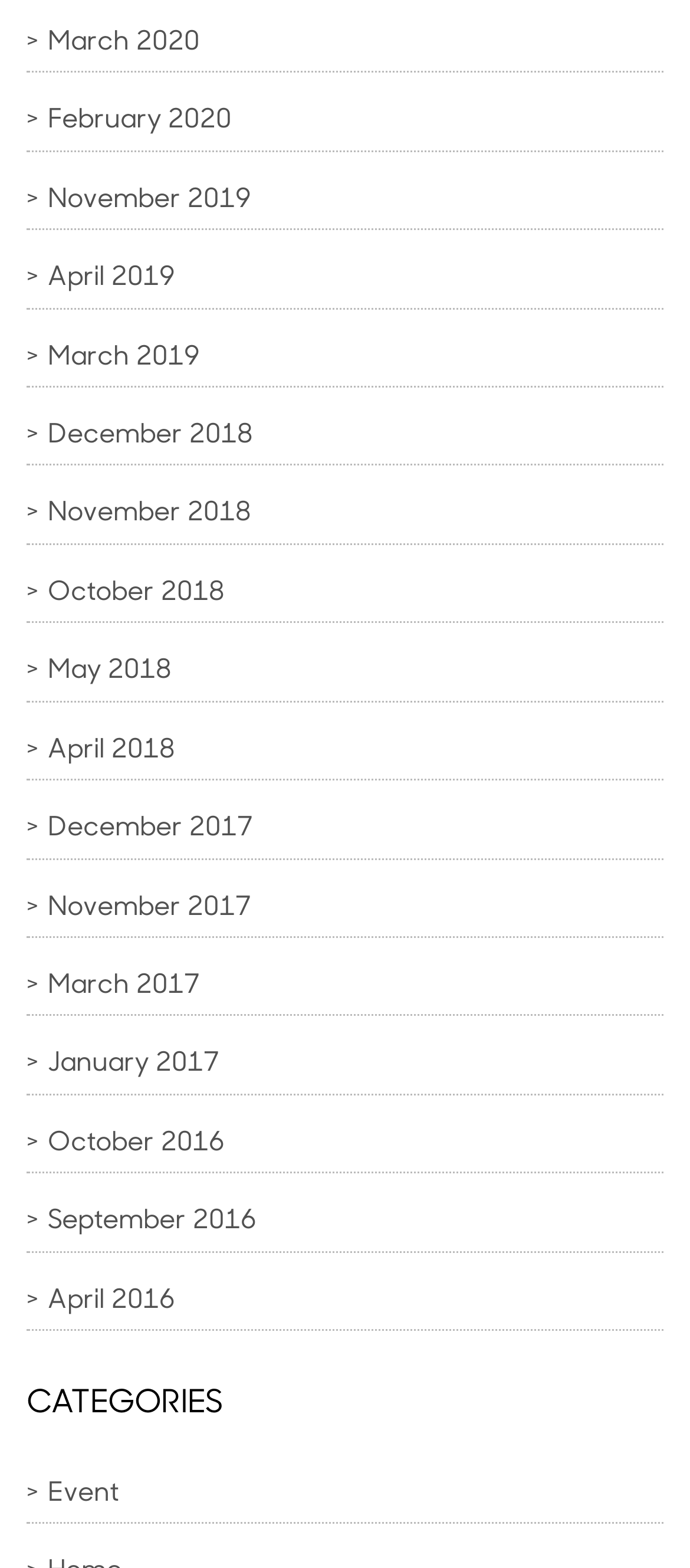Locate the UI element described as follows: "Event". Return the bounding box coordinates as four float numbers between 0 and 1 in the order [left, top, right, bottom].

[0.069, 0.939, 0.172, 0.961]